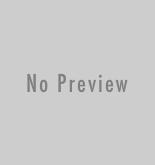What is the context of ExxonMobil's operations in Africa?
Look at the image and respond to the question as thoroughly as possible.

The caption highlights the significance of ExxonMobil's acquisition in the context of the company's operations in Africa, specifically in the LNG sector, which suggests that ExxonMobil's activities in Africa are related to the liquefied natural gas industry.